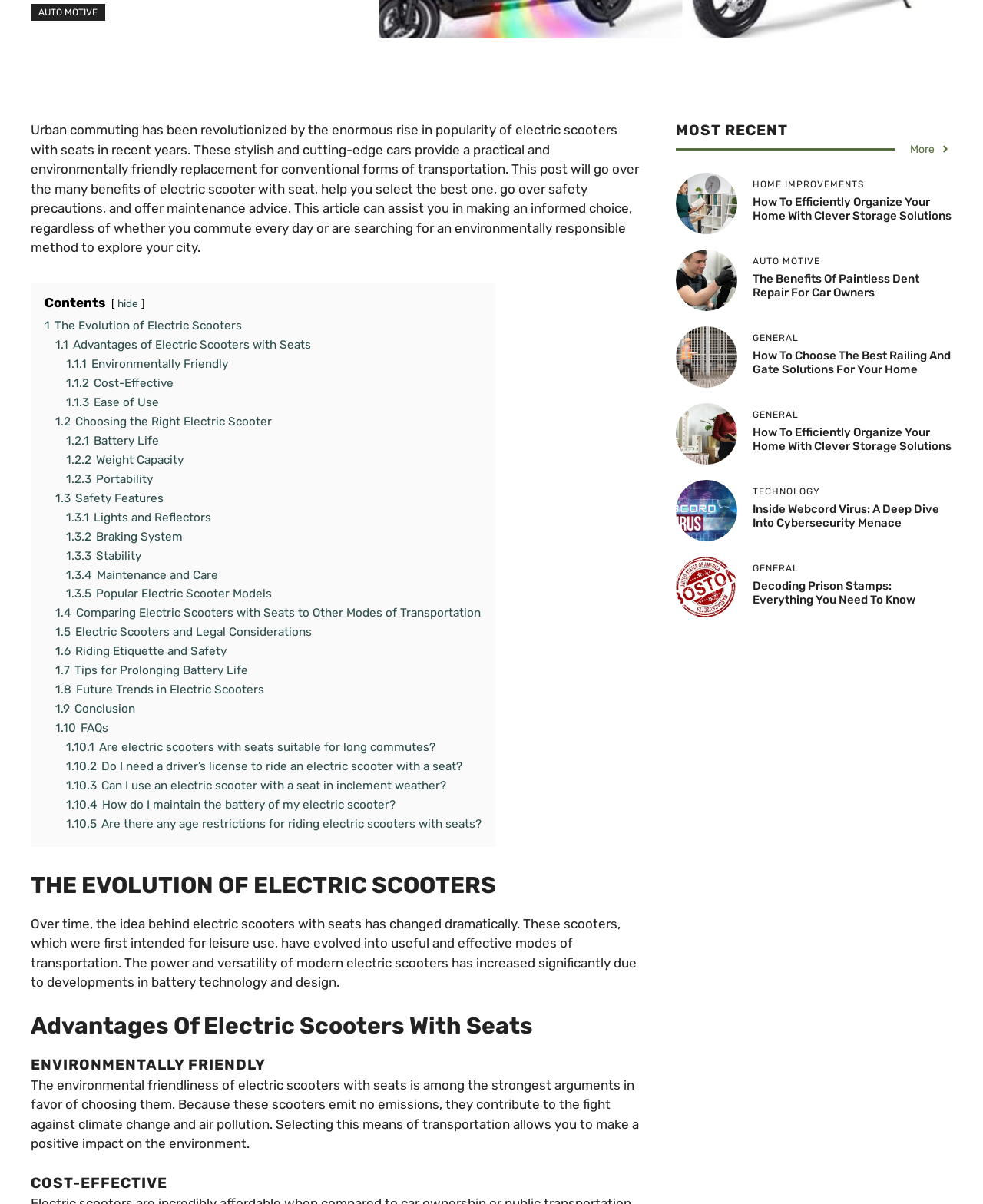Using the provided description More, find the bounding box coordinates for the UI element. Provide the coordinates in (top-left x, top-left y, bottom-right x, bottom-right y) format, ensuring all values are between 0 and 1.

[0.926, 0.117, 0.967, 0.131]